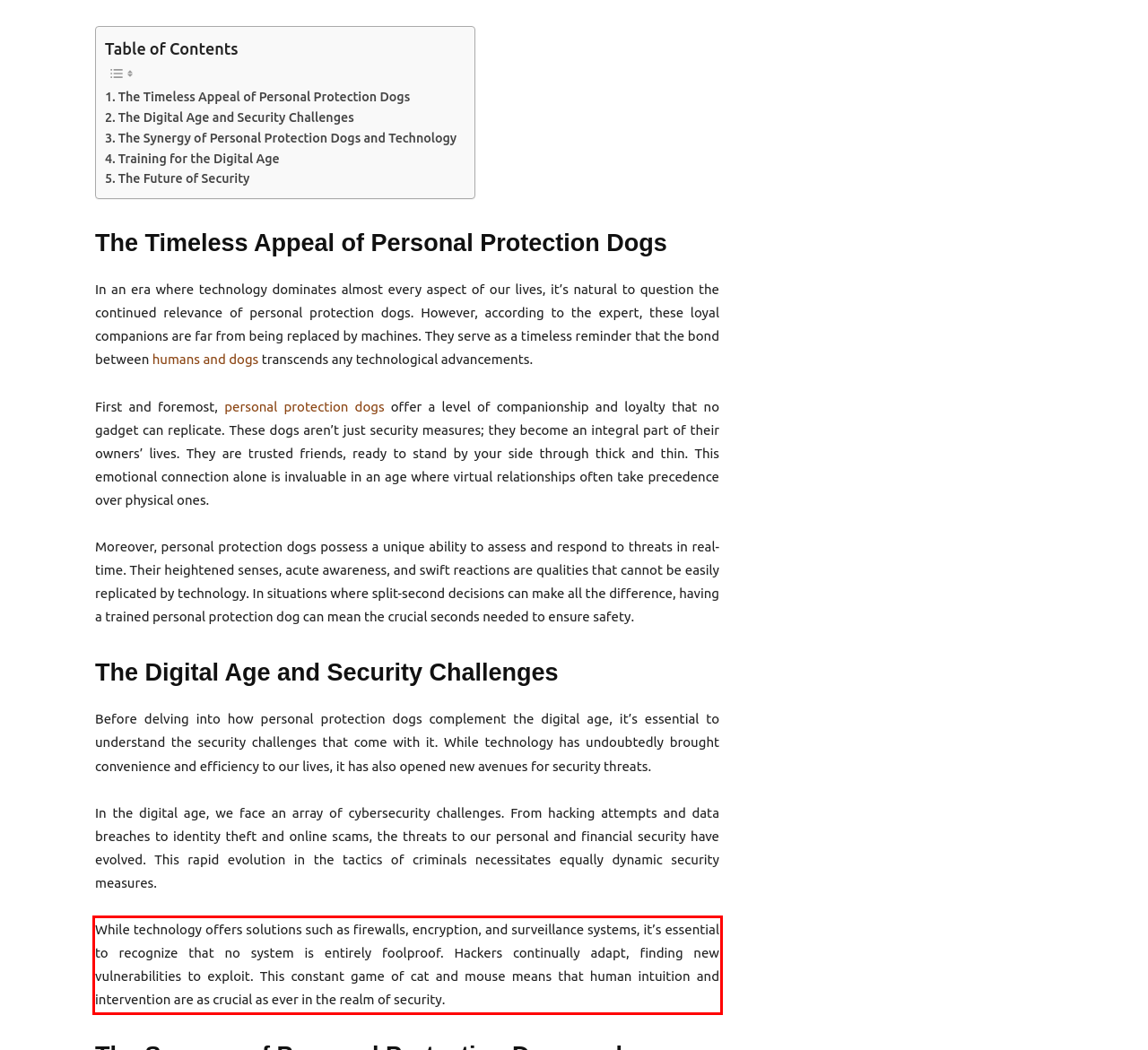Please analyze the provided webpage screenshot and perform OCR to extract the text content from the red rectangle bounding box.

While technology offers solutions such as firewalls, encryption, and surveillance systems, it’s essential to recognize that no system is entirely foolproof. Hackers continually adapt, finding new vulnerabilities to exploit. This constant game of cat and mouse means that human intuition and intervention are as crucial as ever in the realm of security.